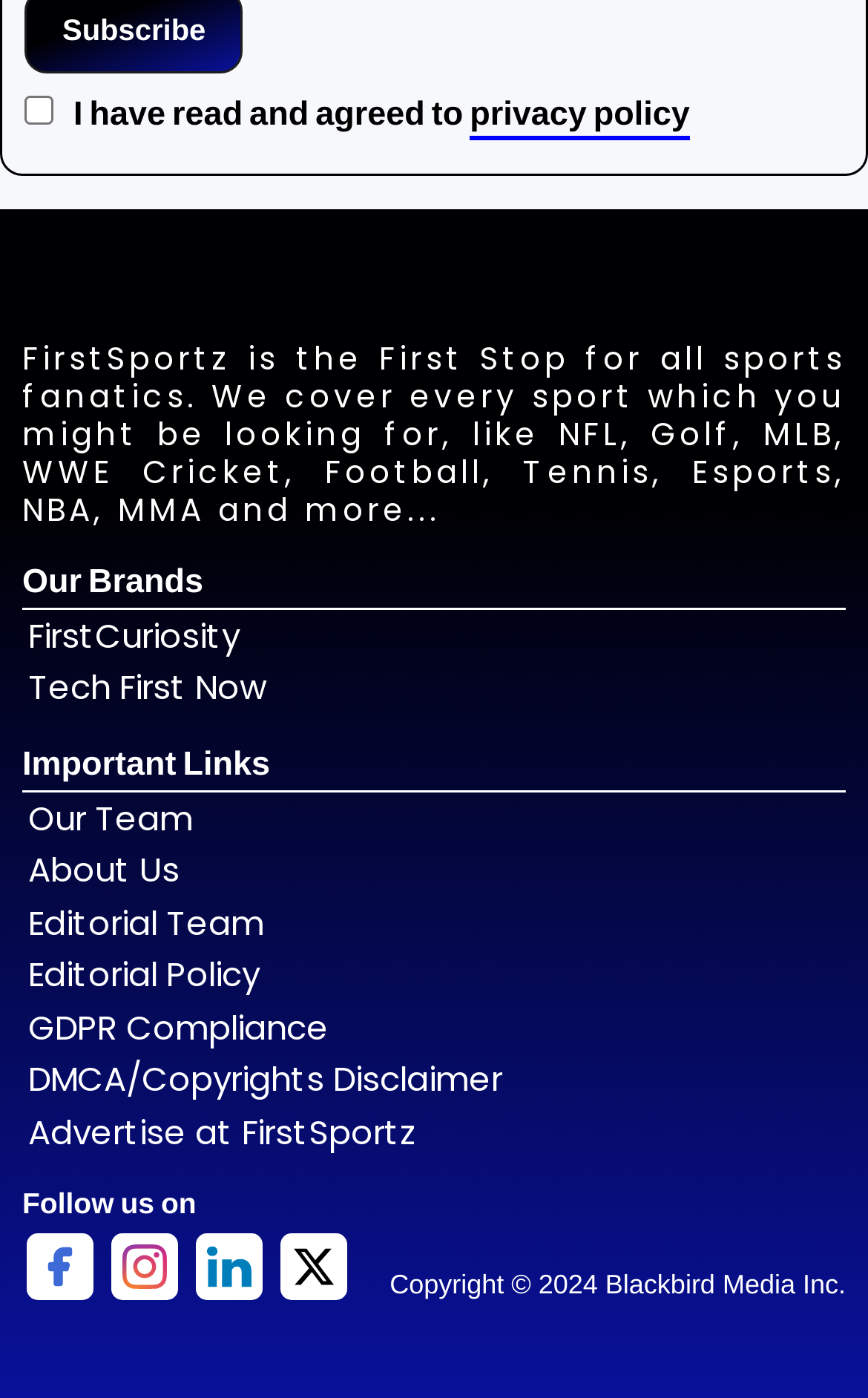What is the purpose of the checkbox at the top?
Provide a one-word or short-phrase answer based on the image.

Agree to privacy policy